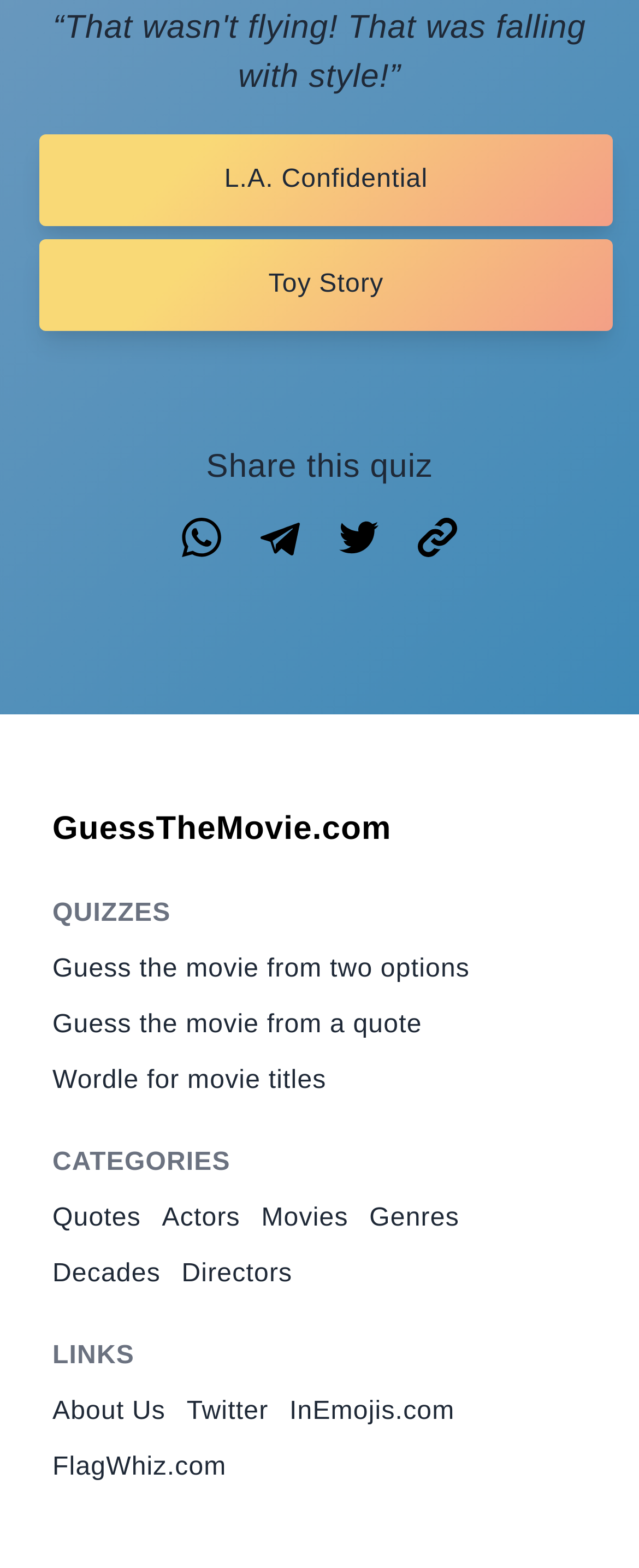By analyzing the image, answer the following question with a detailed response: What is the purpose of the 'Share this quiz' heading?

The 'Share this quiz' heading is a block element located at [0.051, 0.282, 0.949, 0.313] coordinates, indicating that it is a call-to-action to share the quiz with others.